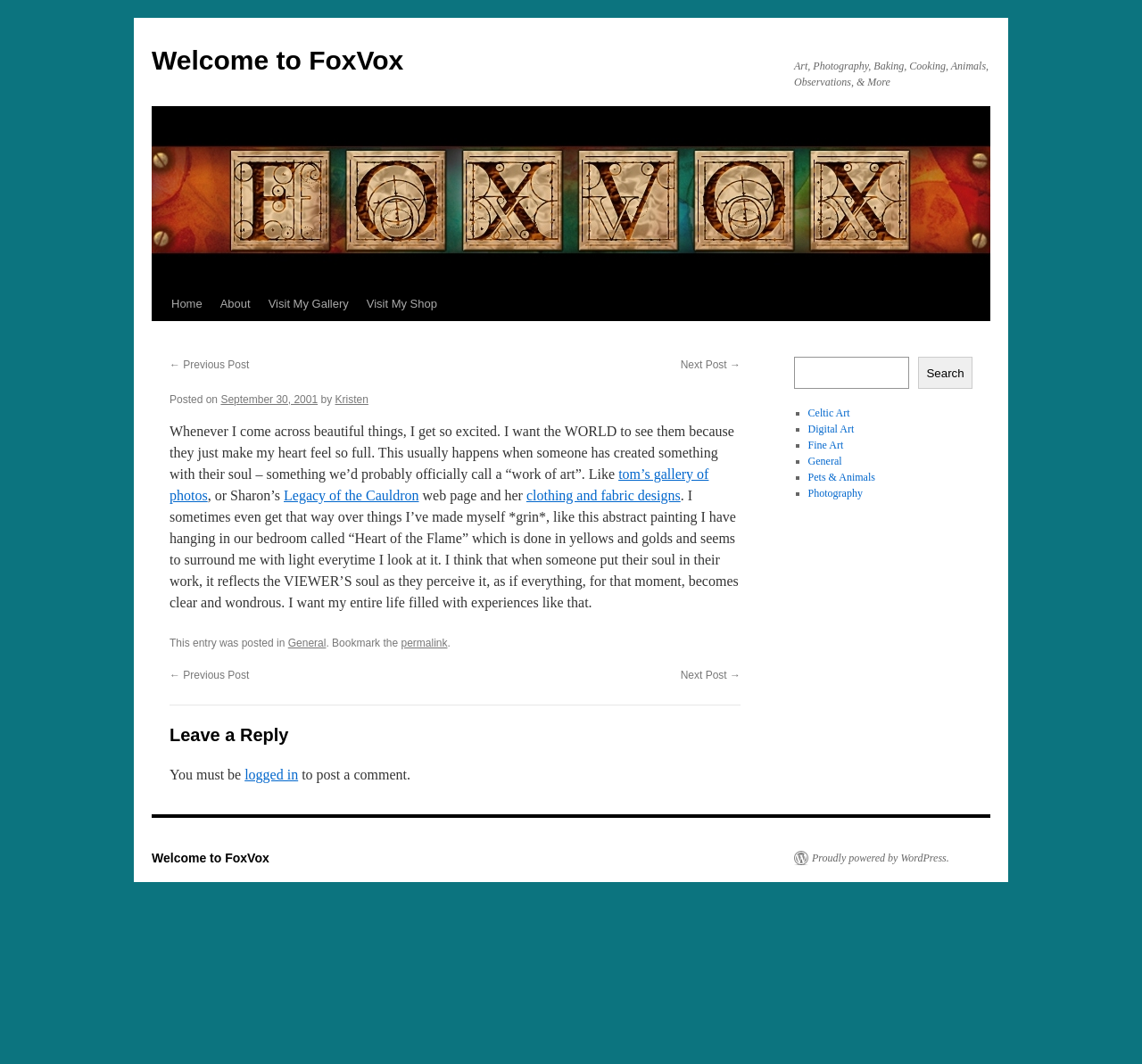What is the purpose of the 'Leave a Reply' section?
Based on the visual, give a brief answer using one word or a short phrase.

To post a comment